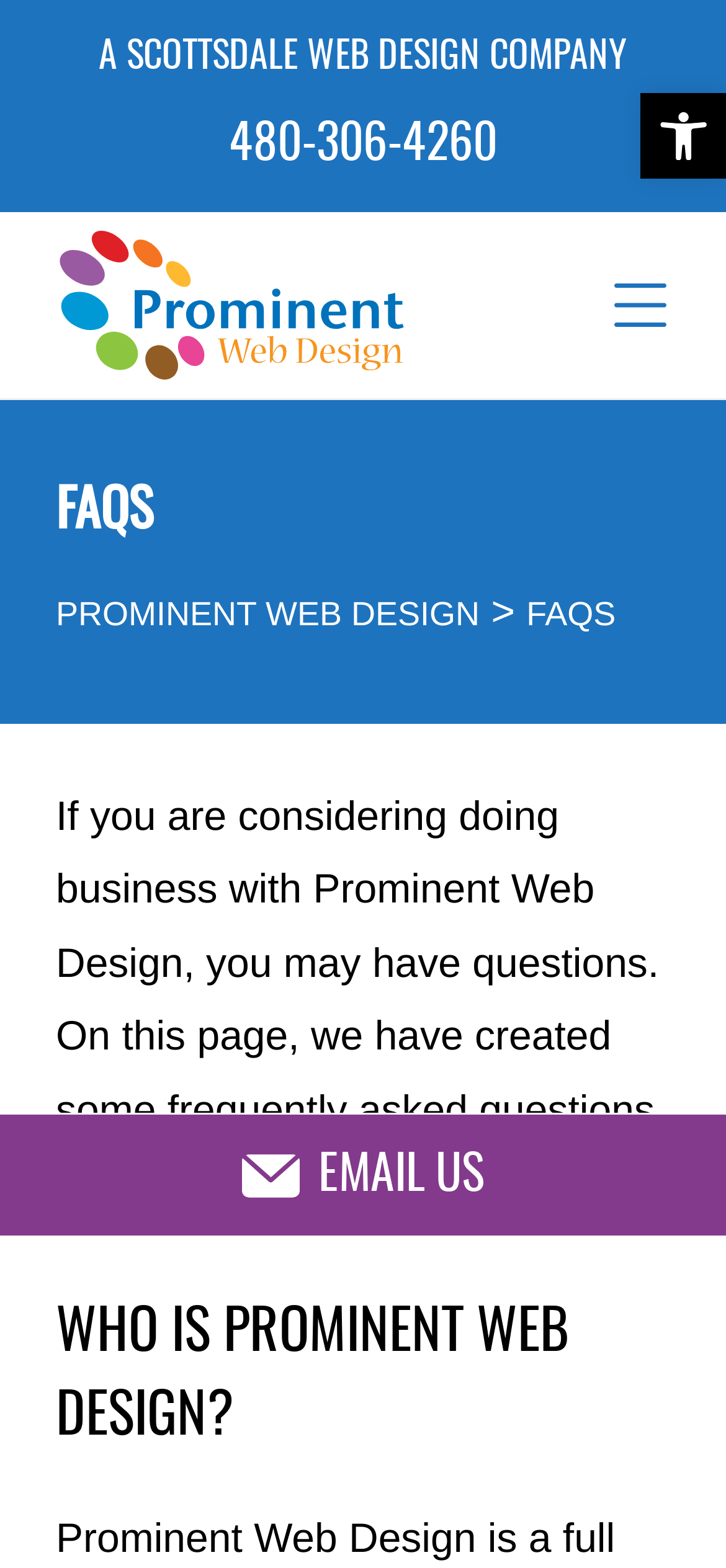Based on the element description EMAIL US, identify the bounding box of the UI element in the given webpage screenshot. The coordinates should be in the format (top-left x, top-left y, bottom-right x, bottom-right y) and must be between 0 and 1.

[0.333, 0.735, 0.667, 0.766]